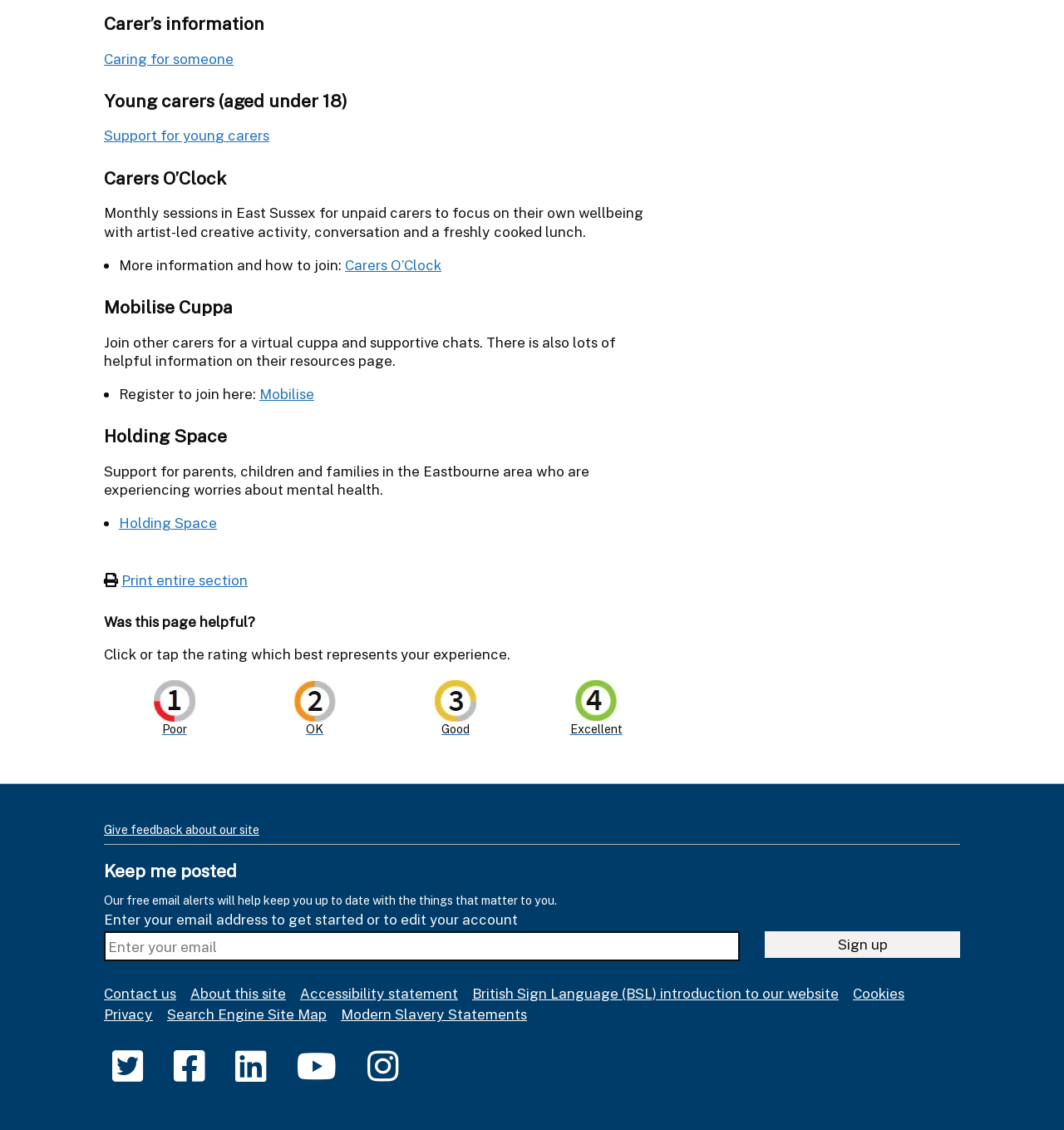Locate the bounding box coordinates of the area where you should click to accomplish the instruction: "Join 'Carers O’Clock'".

[0.324, 0.226, 0.415, 0.242]